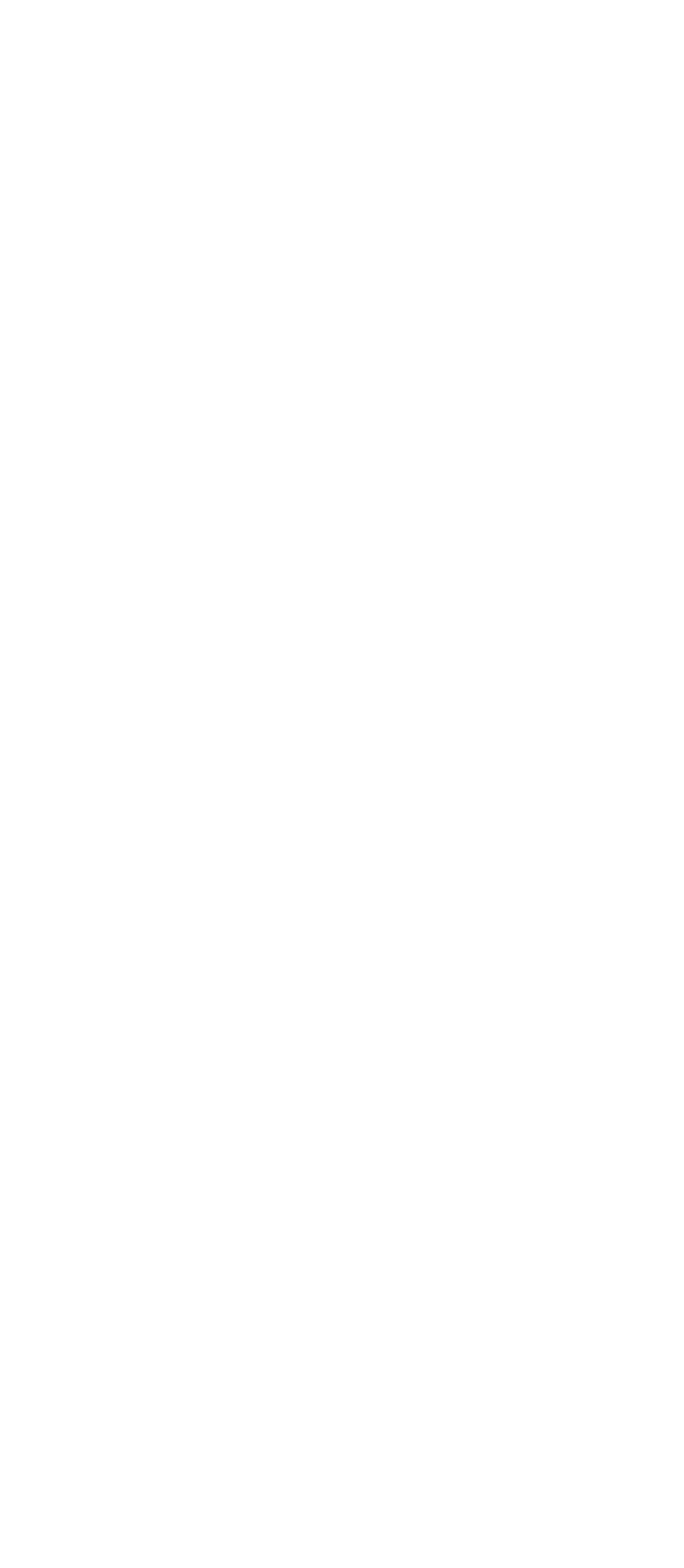Identify the bounding box of the HTML element described here: "Rez Water". Provide the coordinates as four float numbers between 0 and 1: [left, top, right, bottom].

[0.801, 0.83, 0.977, 0.848]